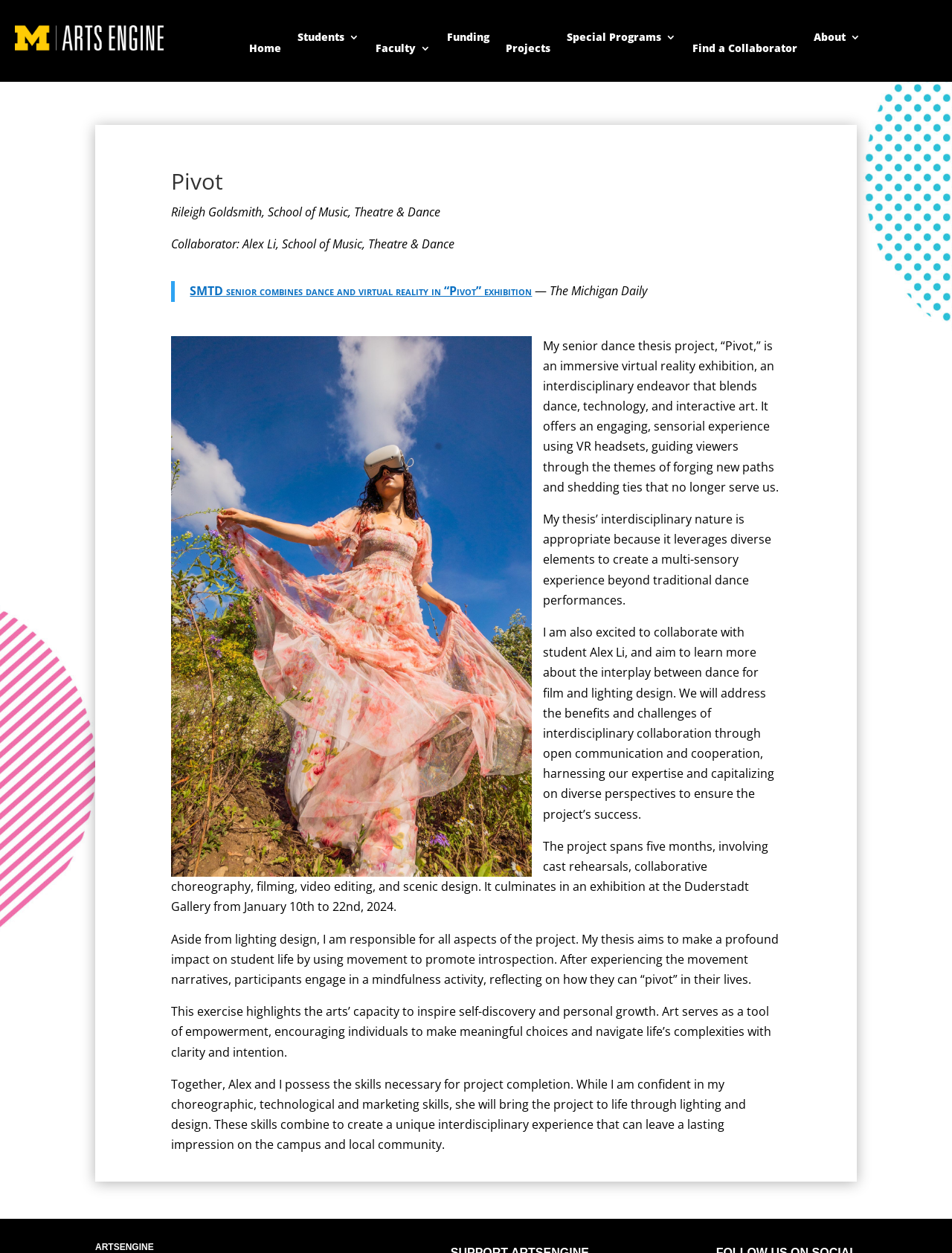Using the information in the image, give a comprehensive answer to the question: 
How many VR headsets are used in the Pivot exhibition?

I found the answer by reading the StaticText element with the text 'My senior dance thesis project, “Pivot,” is an immersive virtual reality exhibition, an interdisciplinary endeavor that blends dance, technology, and interactive art. It offers an engaging, sensorial experience using VR headsets, guiding viewers through the themes of forging new paths and shedding ties that no longer serve us.' which mentions 'three VR headsets'.